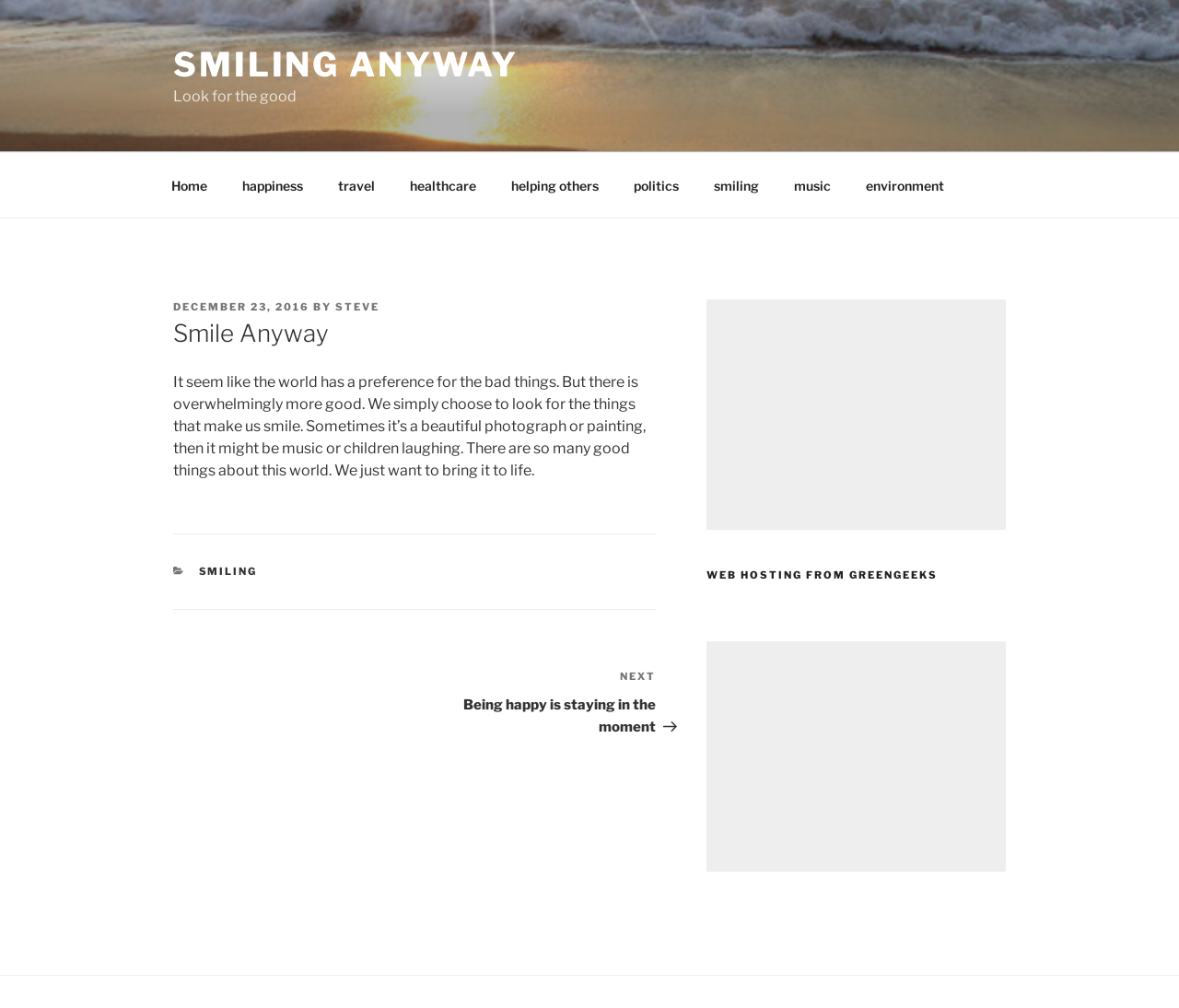Provide a thorough description of this webpage.

The webpage is titled "Smile Anyway - Smiling Anyway" and has a prominent link with the same text at the top left corner. Below this link, there is a static text "Look for the good" positioned slightly to the right. 

A top menu navigation bar is located above the middle of the page, containing 8 links: "Home", "happiness", "travel", "healthcare", "helping others", "politics", "smiling", and "music", followed by "environment" at the end. These links are evenly spaced and take up about two-thirds of the page width.

The main content area is divided into two sections. The left section contains an article with a header "Smile Anyway" and a subheading "POSTED ON DECEMBER 23, 2016 BY STEVE". The article's main text is a passage about focusing on the good things in life, mentioning examples such as beautiful photographs, music, and children laughing. 

Below the article, there is a footer section with a "CATEGORIES" label and a link to "SMILING". 

On the same level as the article, there is a "Post navigation" section with a "Next Post" link titled "Being happy is staying in the moment".

To the right of the main content area, there is a blog sidebar with two advertisements, one above the other, and a heading "WEB HOSTING FROM GREENGEEKS" in between.